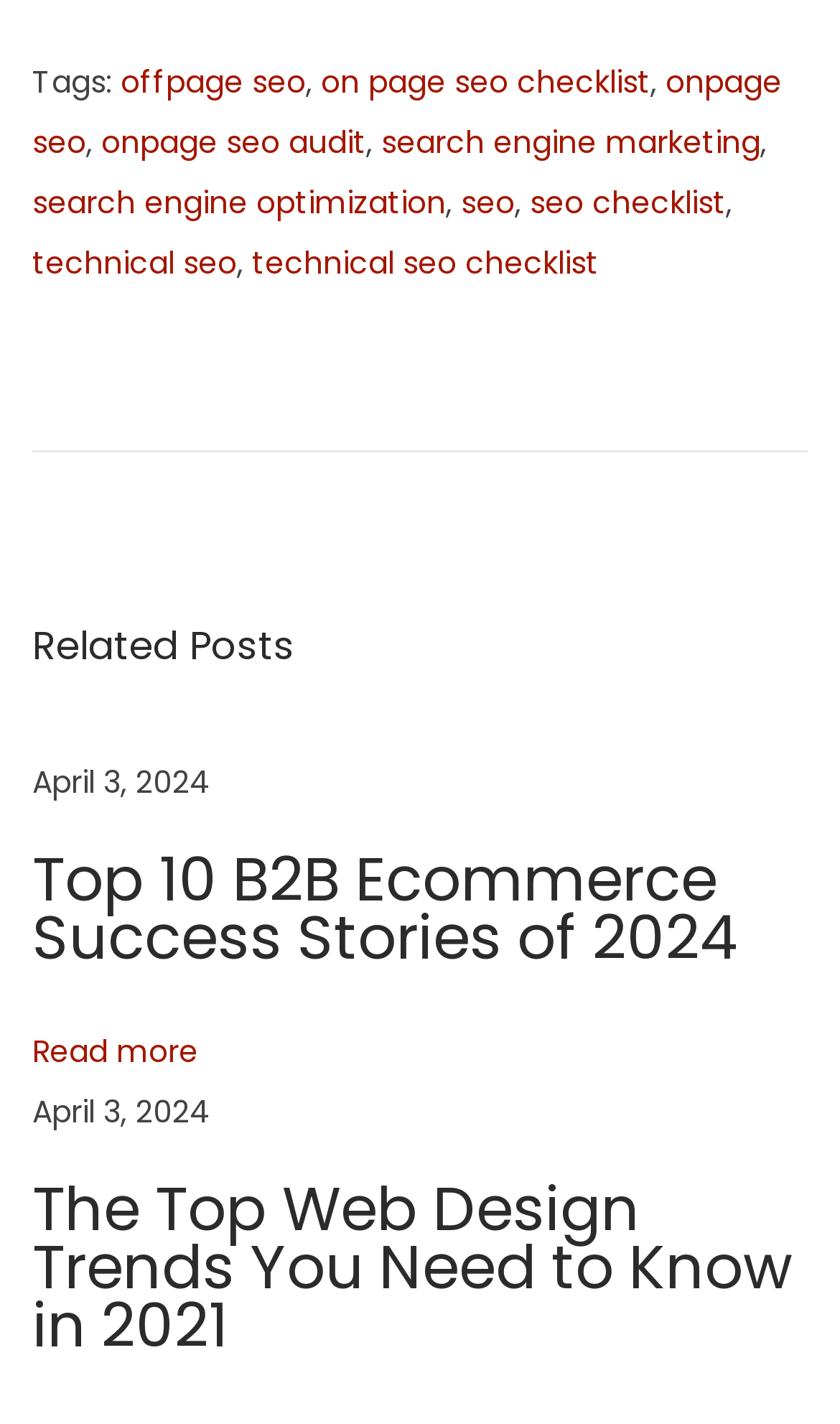Can you find the bounding box coordinates for the element that needs to be clicked to execute this instruction: "click on 'offpage seo'"? The coordinates should be given as four float numbers between 0 and 1, i.e., [left, top, right, bottom].

[0.144, 0.042, 0.364, 0.073]